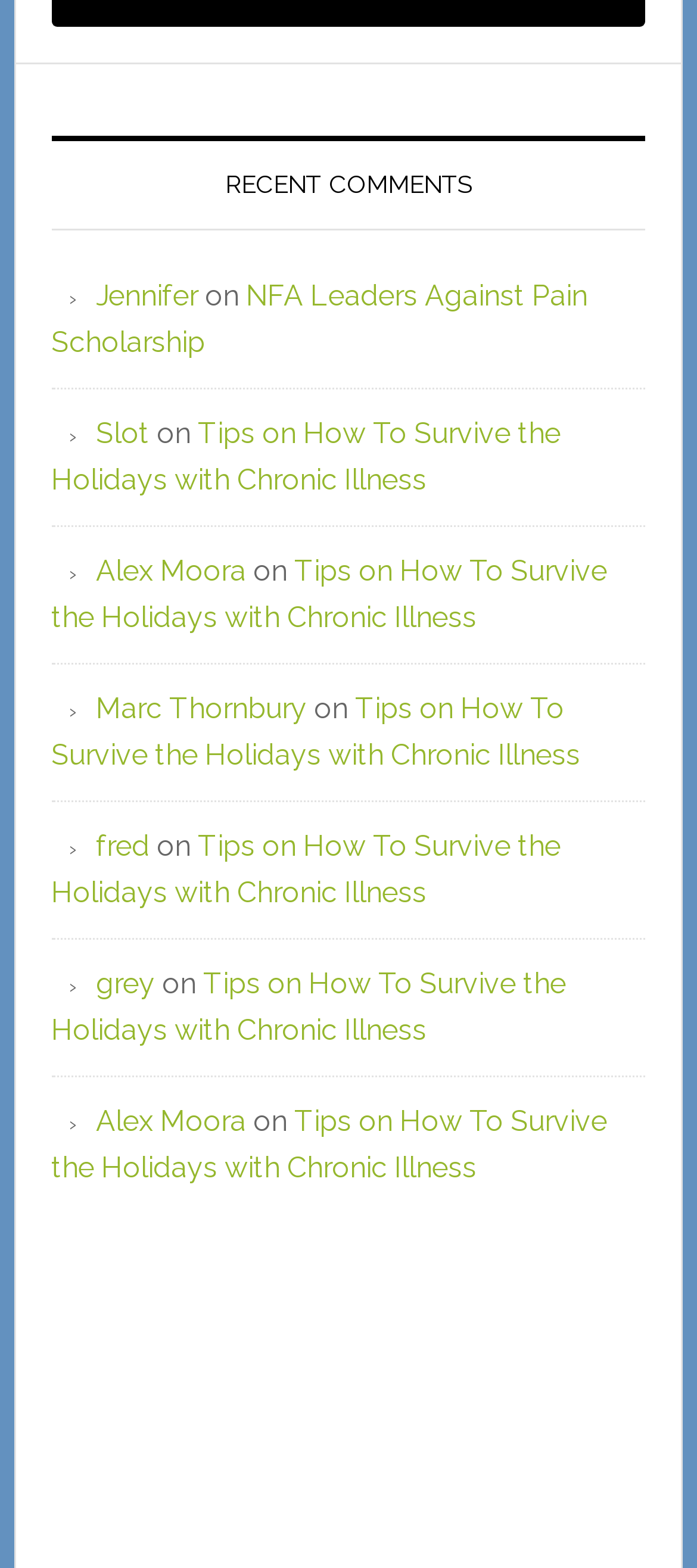Provide the bounding box coordinates of the section that needs to be clicked to accomplish the following instruction: "read Tips on How To Survive the Holidays with Chronic Illness."

[0.074, 0.265, 0.805, 0.317]